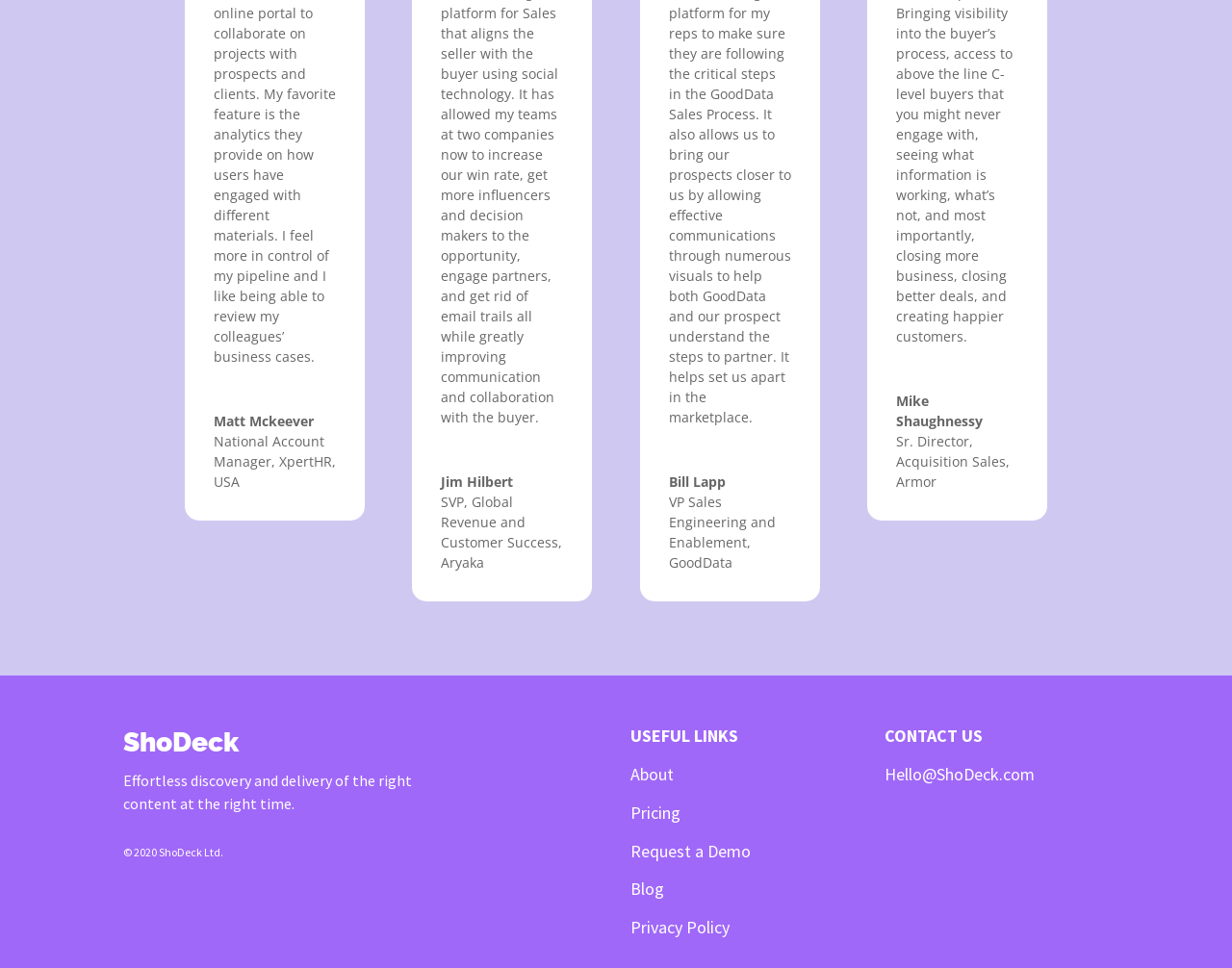From the webpage screenshot, predict the bounding box coordinates (top-left x, top-left y, bottom-right x, bottom-right y) for the UI element described here: Pricing

[0.512, 0.828, 0.553, 0.851]